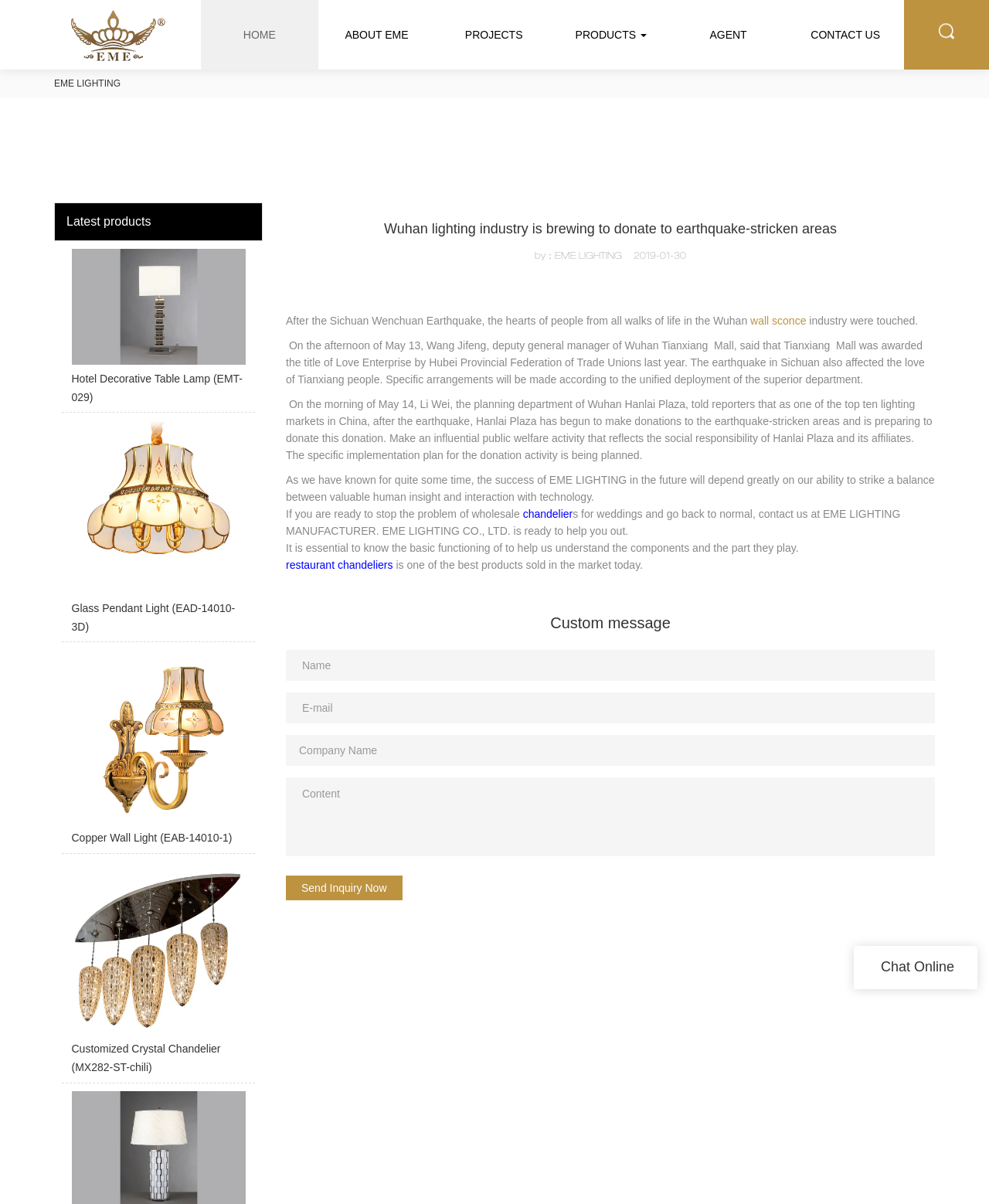Extract the bounding box coordinates of the UI element described: "Sitemap". Provide the coordinates in the format [left, top, right, bottom] with values ranging from 0 to 1.

[0.48, 0.565, 0.52, 0.575]